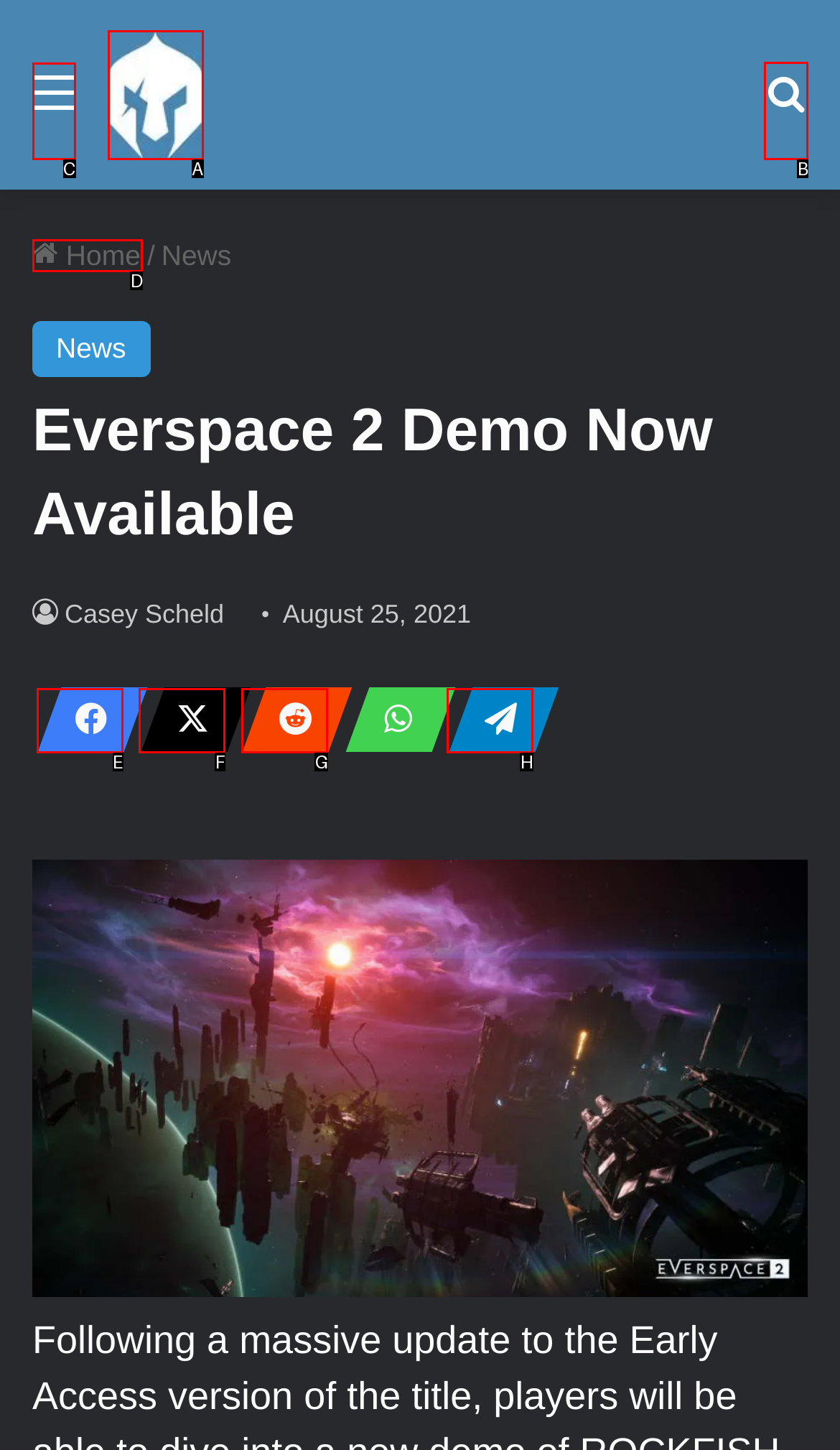Identify the HTML element you need to click to achieve the task: Search for something. Respond with the corresponding letter of the option.

B